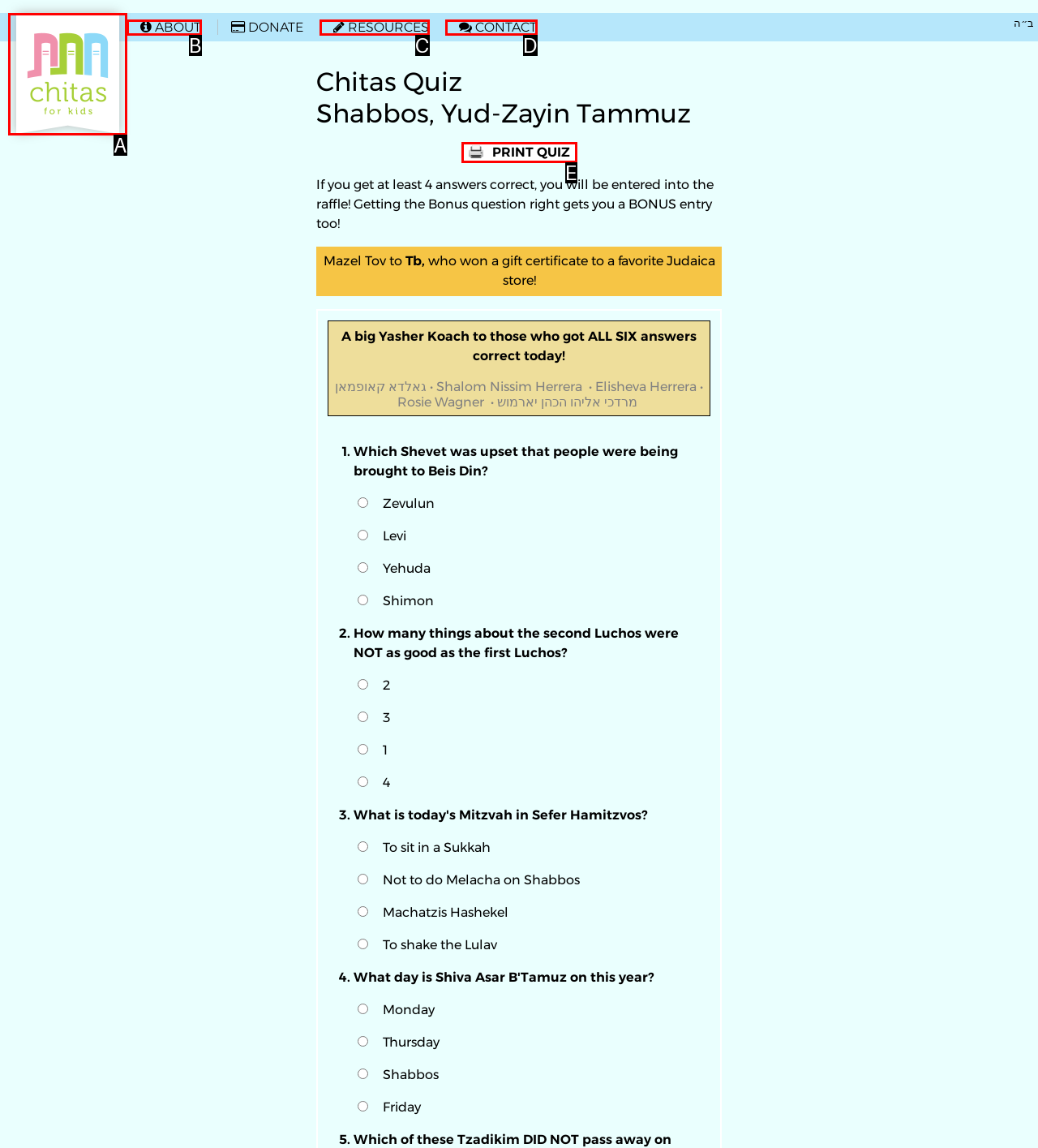Find the option that fits the given description: Home
Answer with the letter representing the correct choice directly.

A